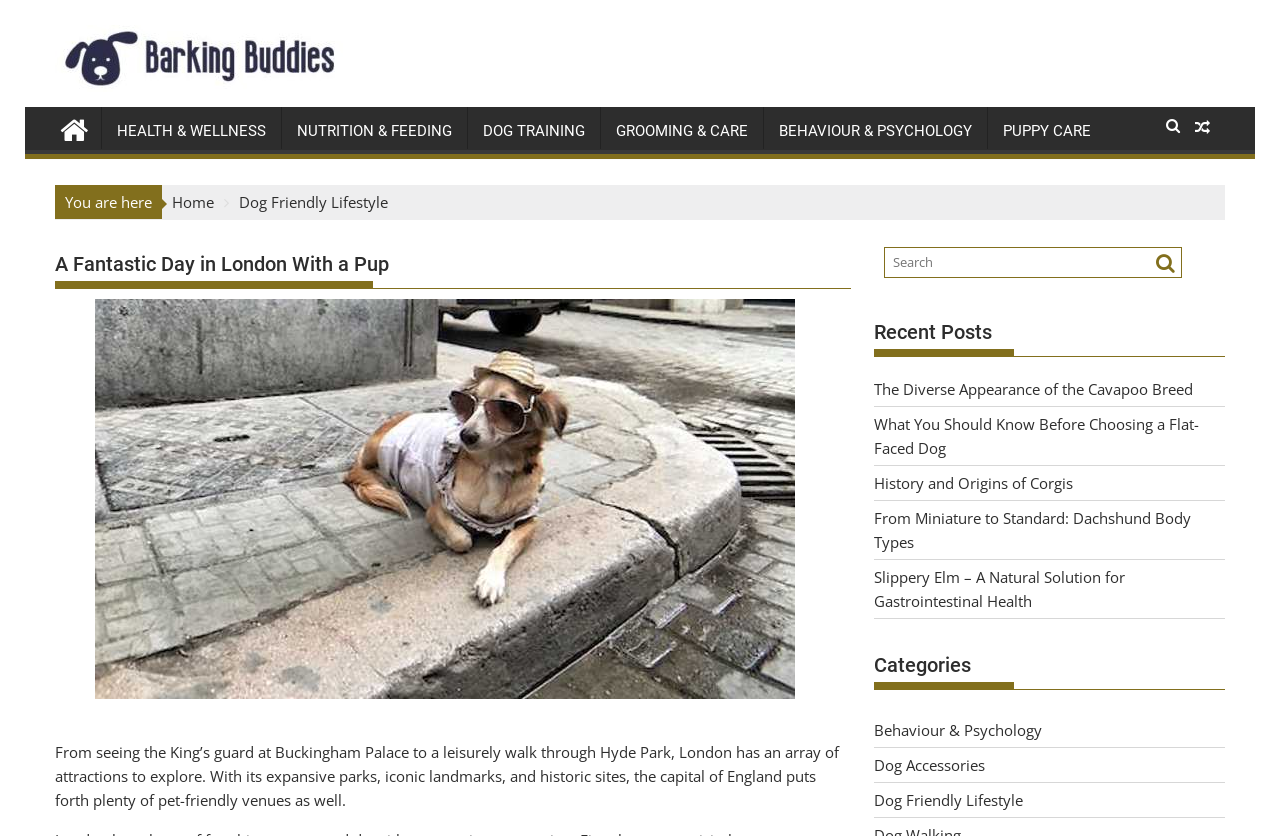Please specify the bounding box coordinates of the clickable region necessary for completing the following instruction: "Search for something". The coordinates must consist of four float numbers between 0 and 1, i.e., [left, top, right, bottom].

[0.691, 0.295, 0.924, 0.333]